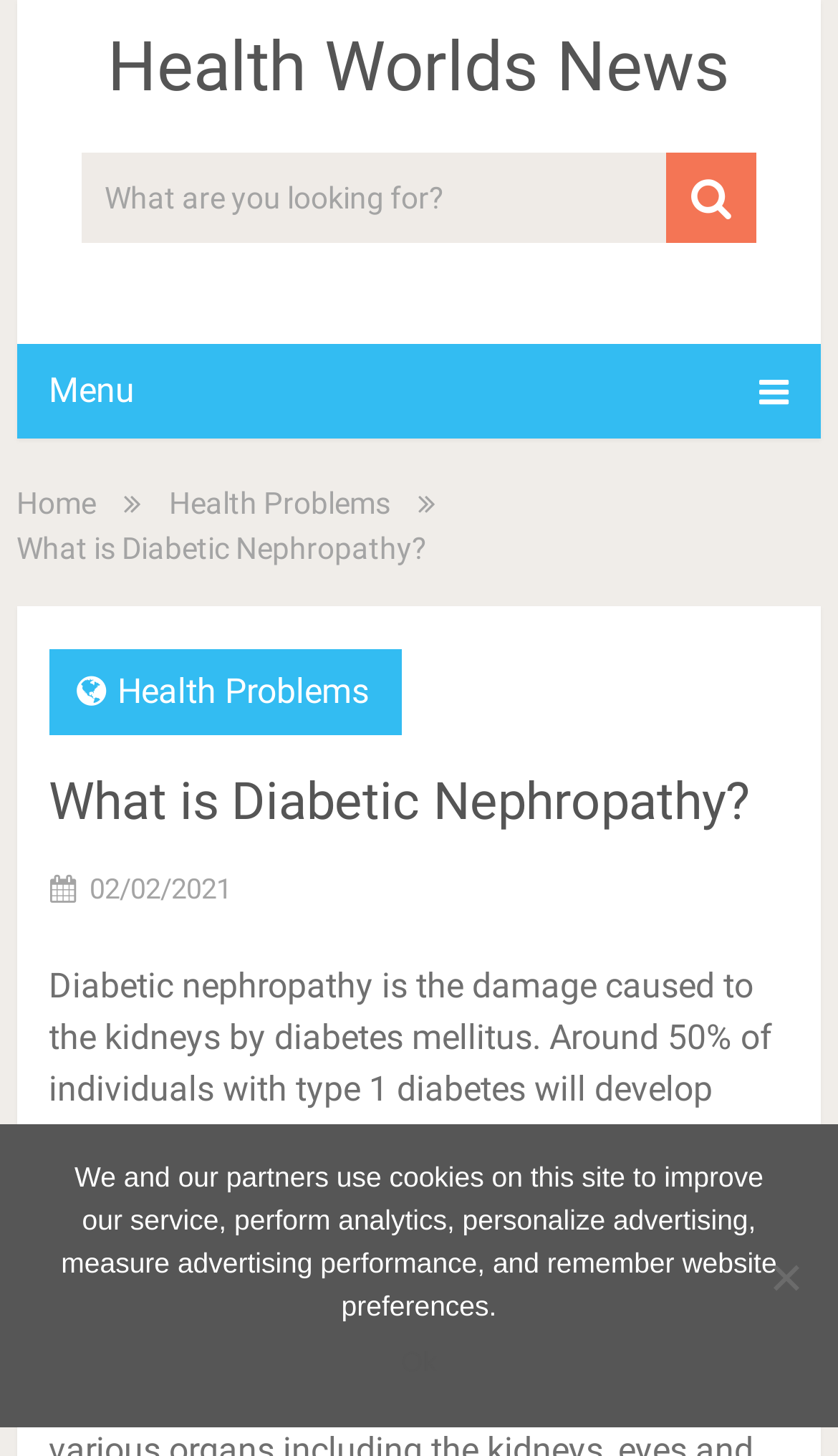Based on the image, give a detailed response to the question: What is diabetic nephropathy?

Based on the webpage content, diabetic nephropathy is defined as the damage caused to the kidneys by diabetes mellitus. This information is provided in the main content section of the webpage.